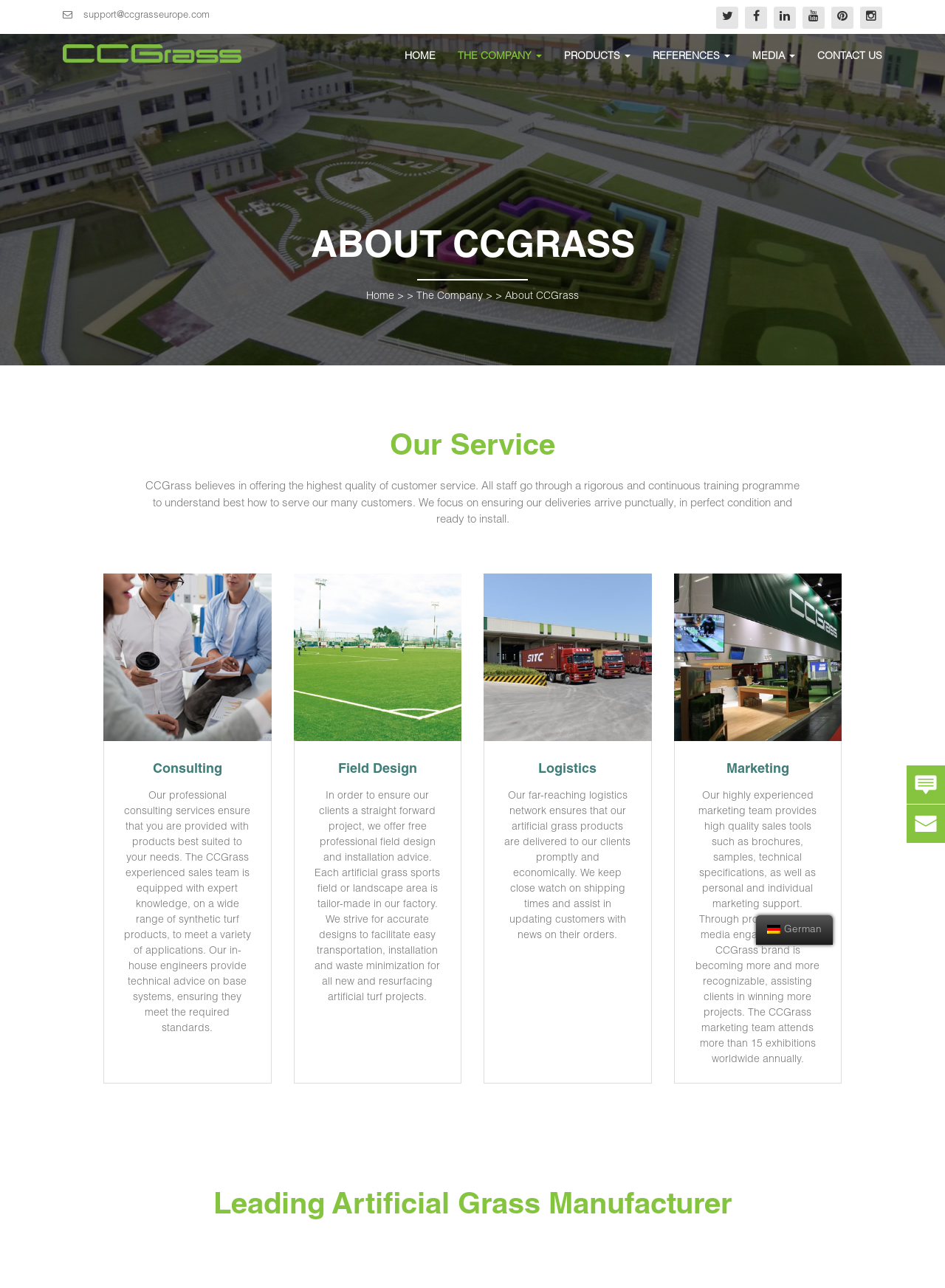Locate the bounding box coordinates of the element that should be clicked to execute the following instruction: "Visit CCGrass Twitter page".

[0.758, 0.005, 0.781, 0.022]